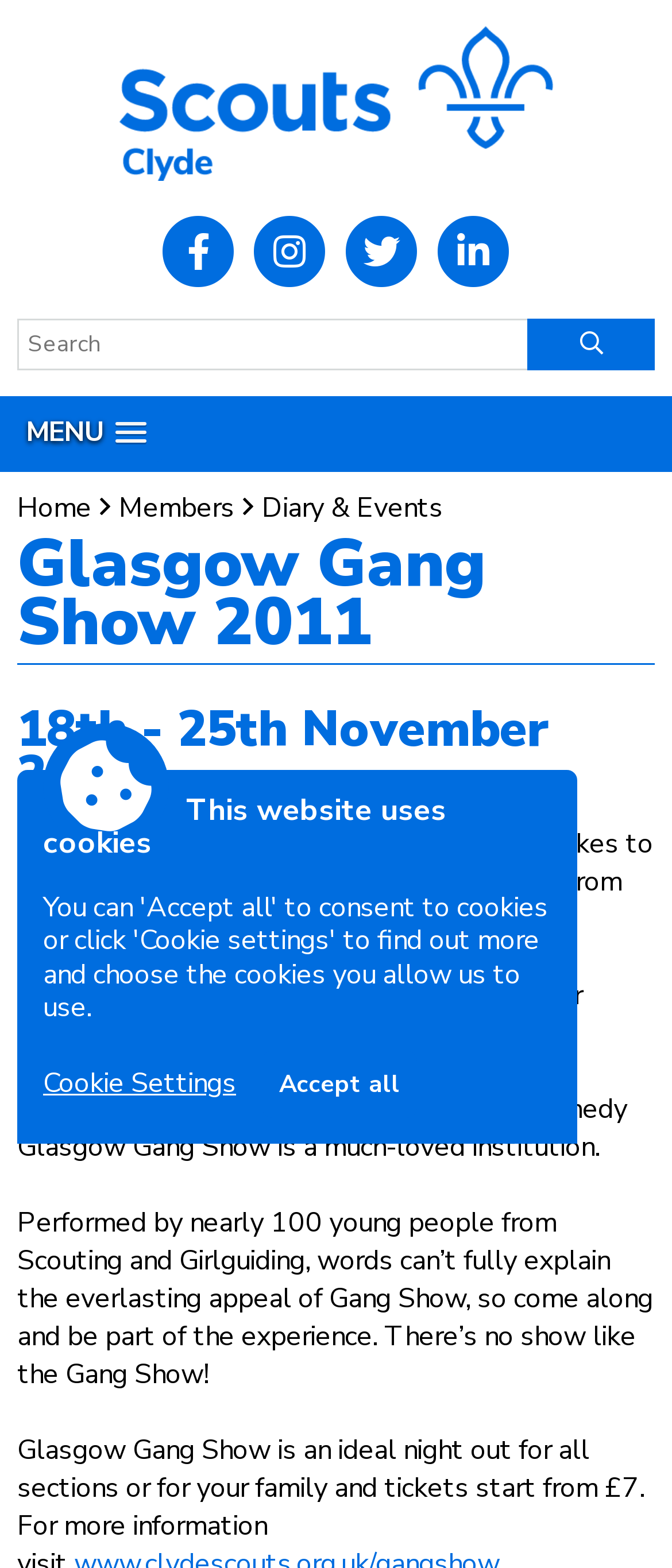Please pinpoint the bounding box coordinates for the region I should click to adhere to this instruction: "Search for something".

[0.026, 0.203, 0.785, 0.236]